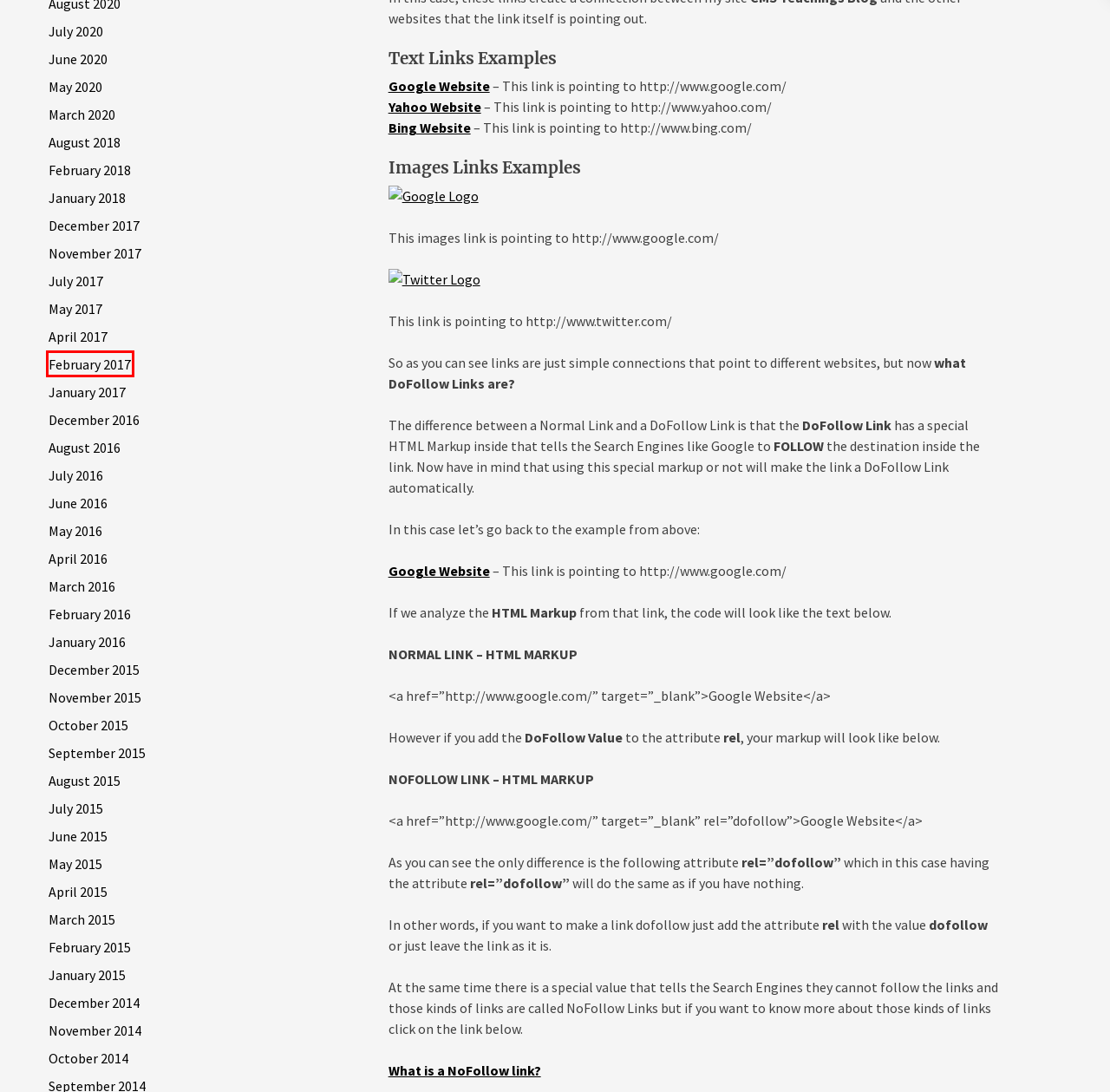Examine the screenshot of the webpage, which has a red bounding box around a UI element. Select the webpage description that best fits the new webpage after the element inside the red bounding box is clicked. Here are the choices:
A. August 2015 – CMS Teaching
B. February 2017 – CMS Teaching
C. What is a No-Follow Link? | CMS Teaching – CMS Teaching
D. March 2020 – CMS Teaching
E. July 2016 – CMS Teaching
F. March 2015 – CMS Teaching
G. January 2017 – CMS Teaching
H. November 2014 – CMS Teaching

B